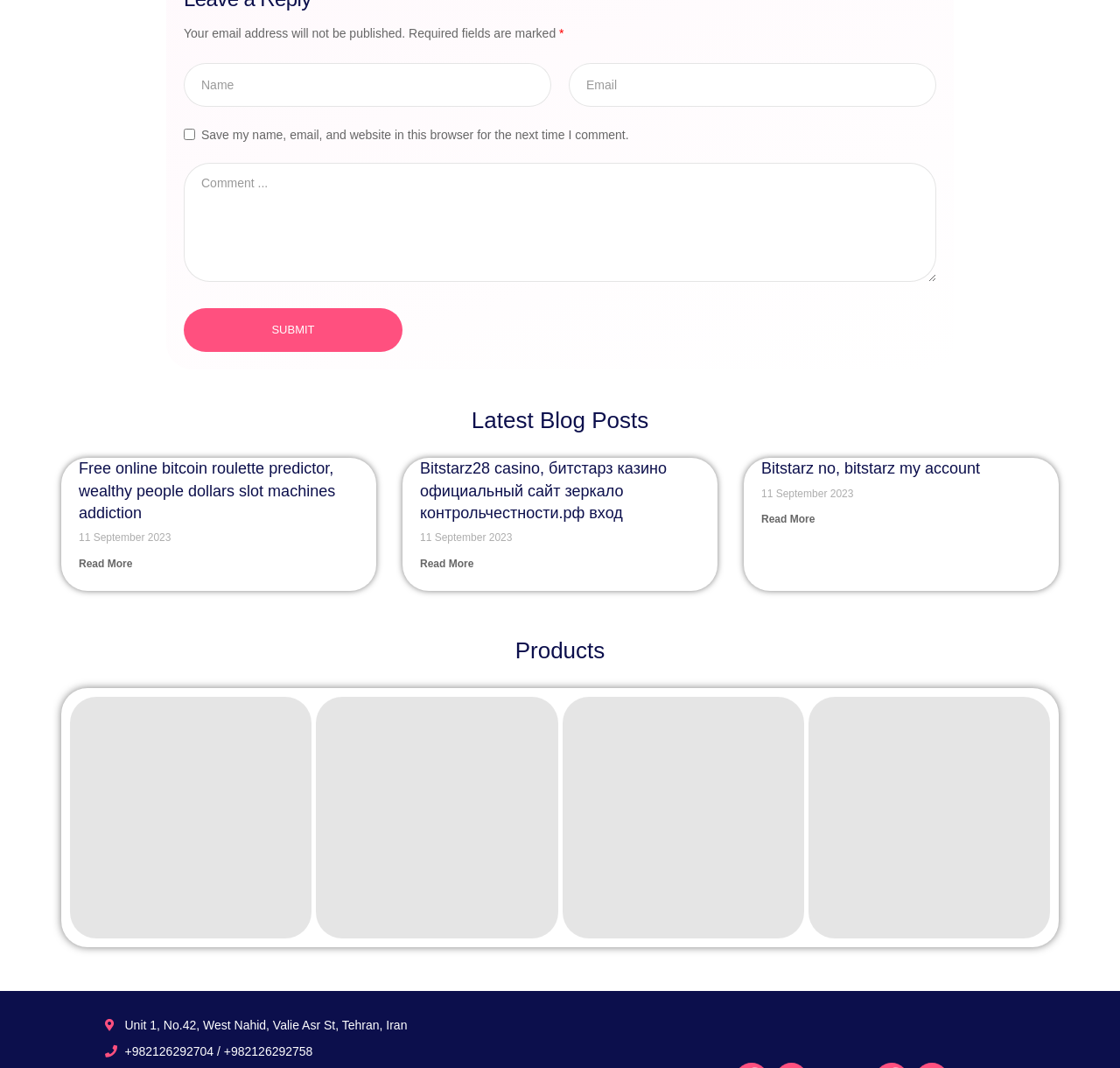What is the date of the latest blog post?
Could you please answer the question thoroughly and with as much detail as possible?

I looked at the dates of the blog posts under the 'Latest Blog Posts' heading and found that all three posts have the same date, which is 11 September 2023.